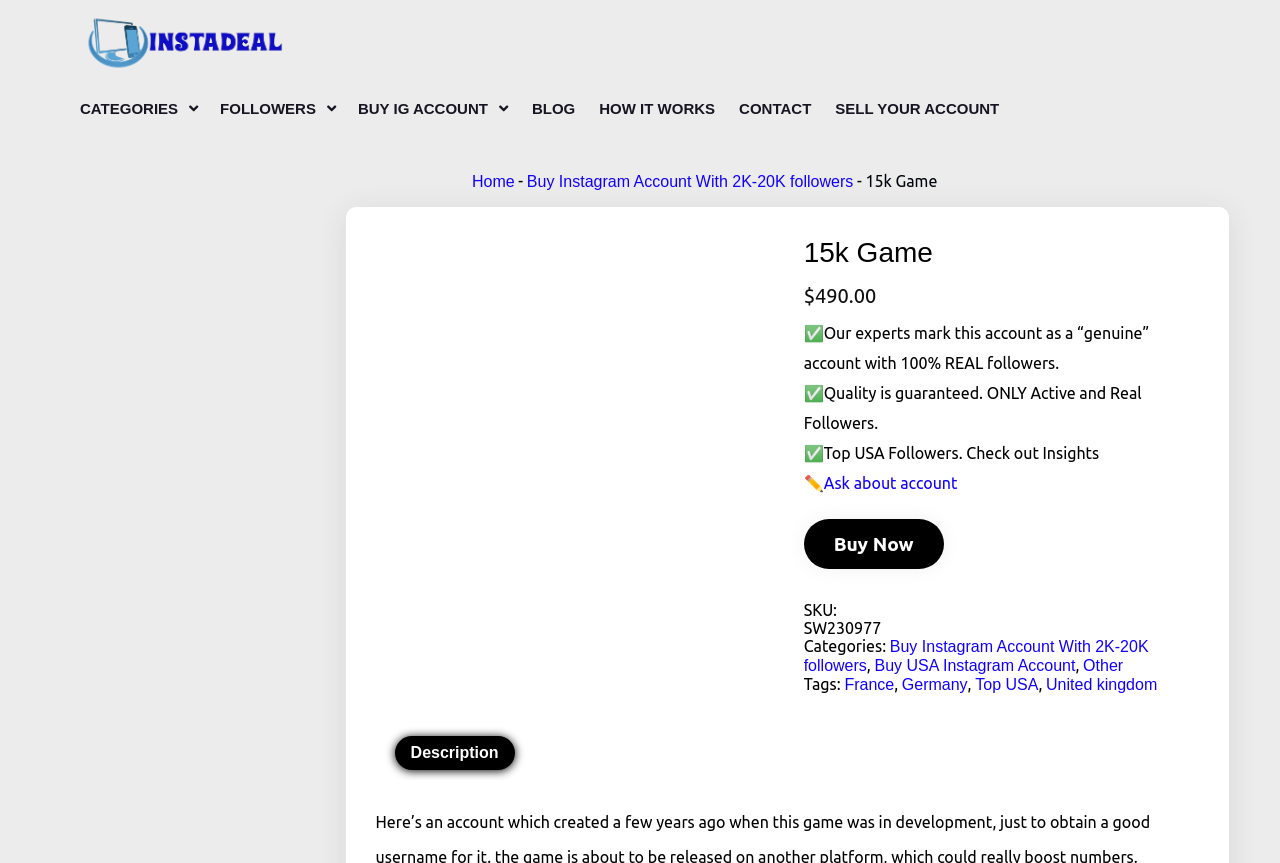Use a single word or phrase to respond to the question:
What is the action that can be taken on this account?

Buy Now